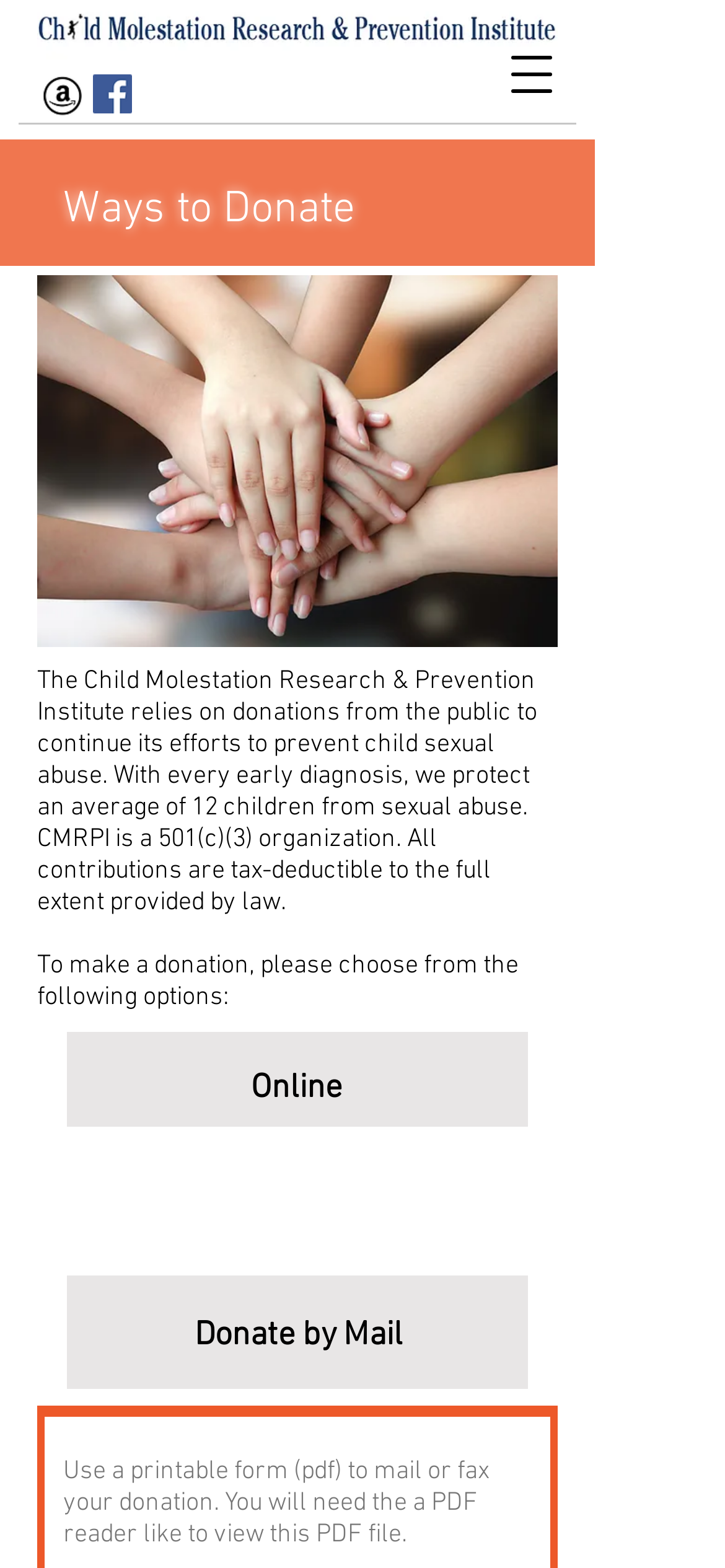What is the purpose of the organization?
Based on the image, answer the question with a single word or brief phrase.

Prevent child sexual abuse